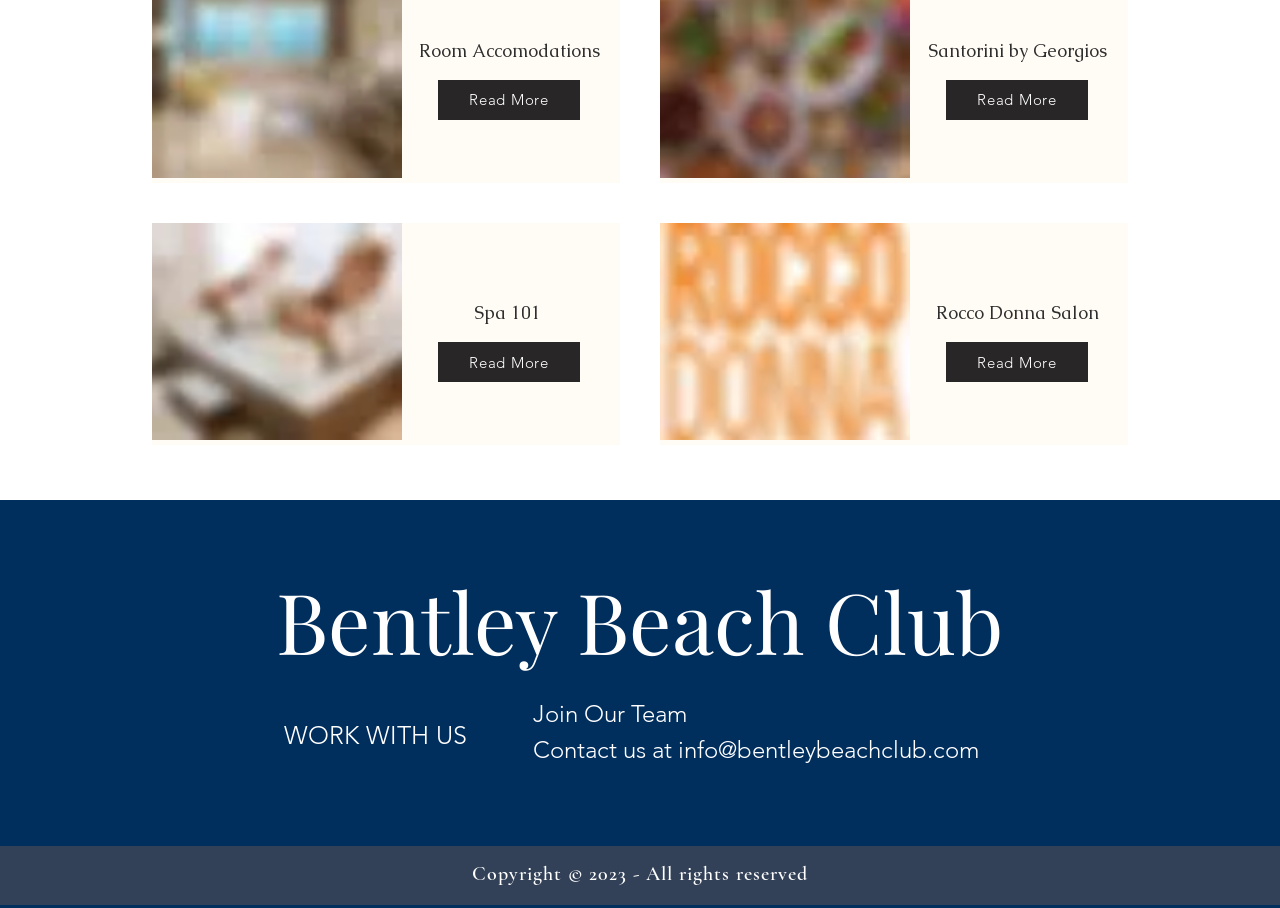Provide the bounding box coordinates of the HTML element this sentence describes: "info@bentleybeachclub.com".

[0.53, 0.81, 0.765, 0.842]